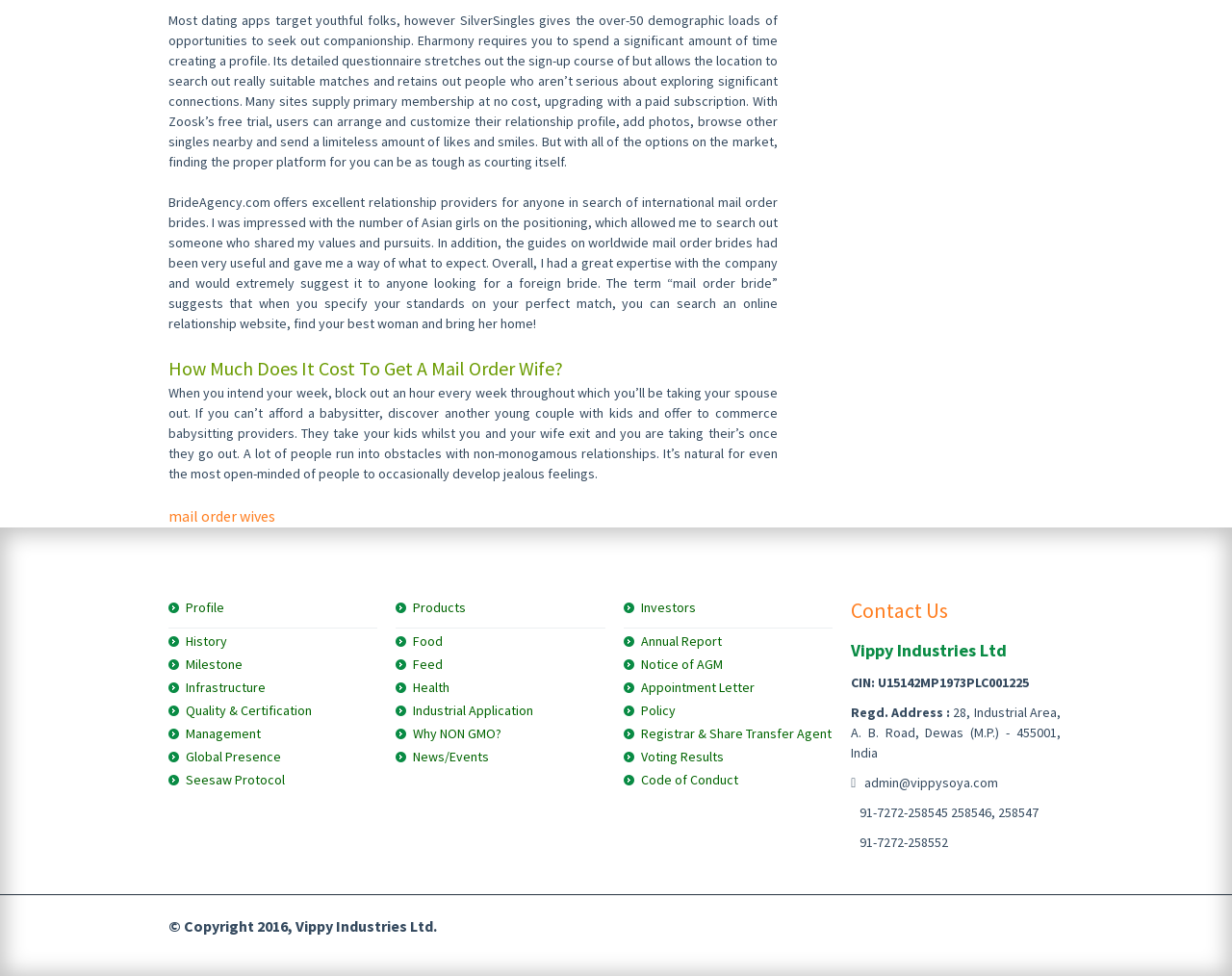Using the format (top-left x, top-left y, bottom-right x, bottom-right y), provide the bounding box coordinates for the described UI element. All values should be floating point numbers between 0 and 1: History

[0.136, 0.648, 0.184, 0.666]